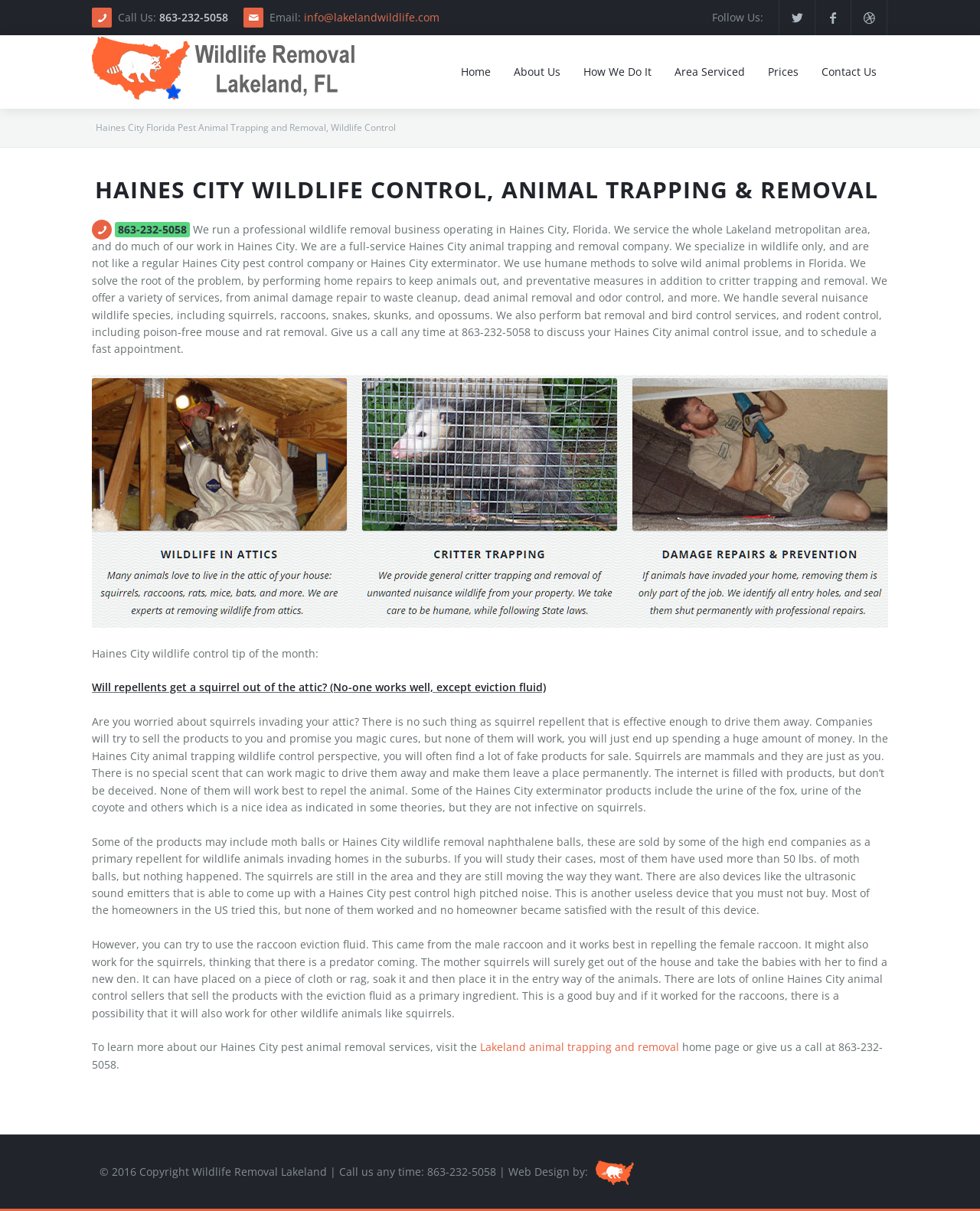What is the phone number to call for wildlife removal services?
Please provide a single word or phrase in response based on the screenshot.

863-232-5058